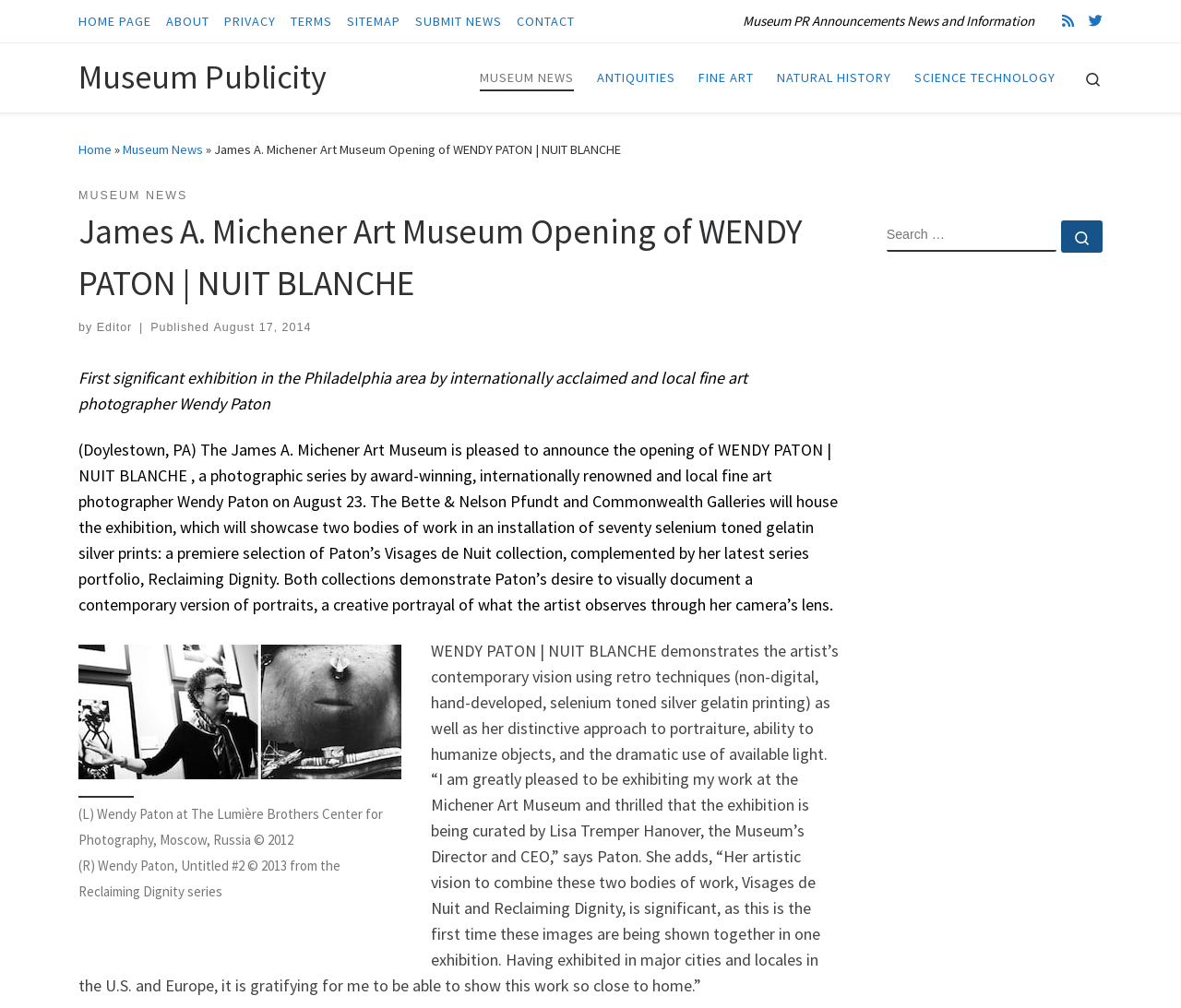Provide the bounding box coordinates of the section that needs to be clicked to accomplish the following instruction: "Click on the 'HOME PAGE' link."

[0.063, 0.0, 0.131, 0.042]